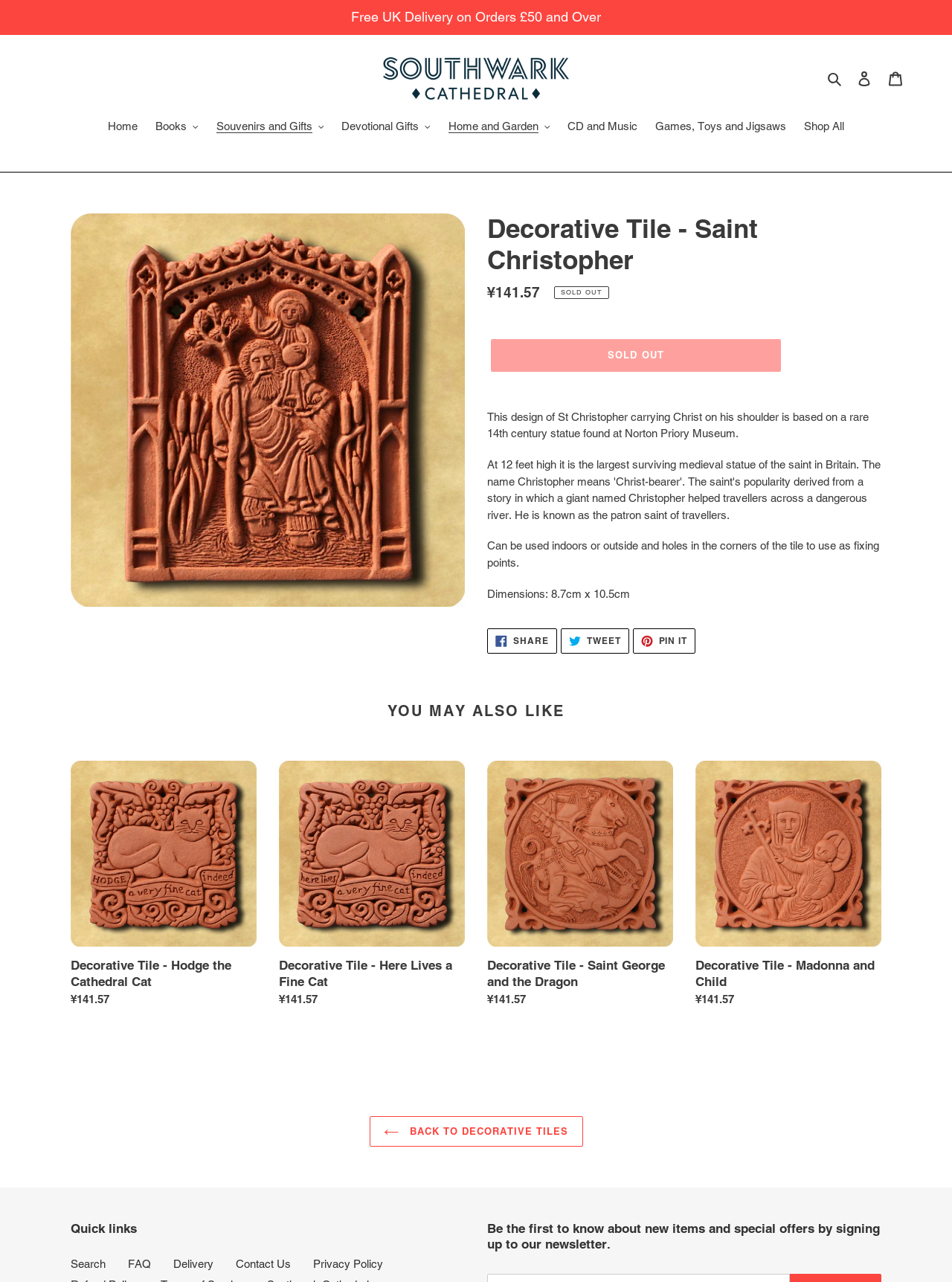Generate the text content of the main headline of the webpage.

Decorative Tile - Saint Christopher